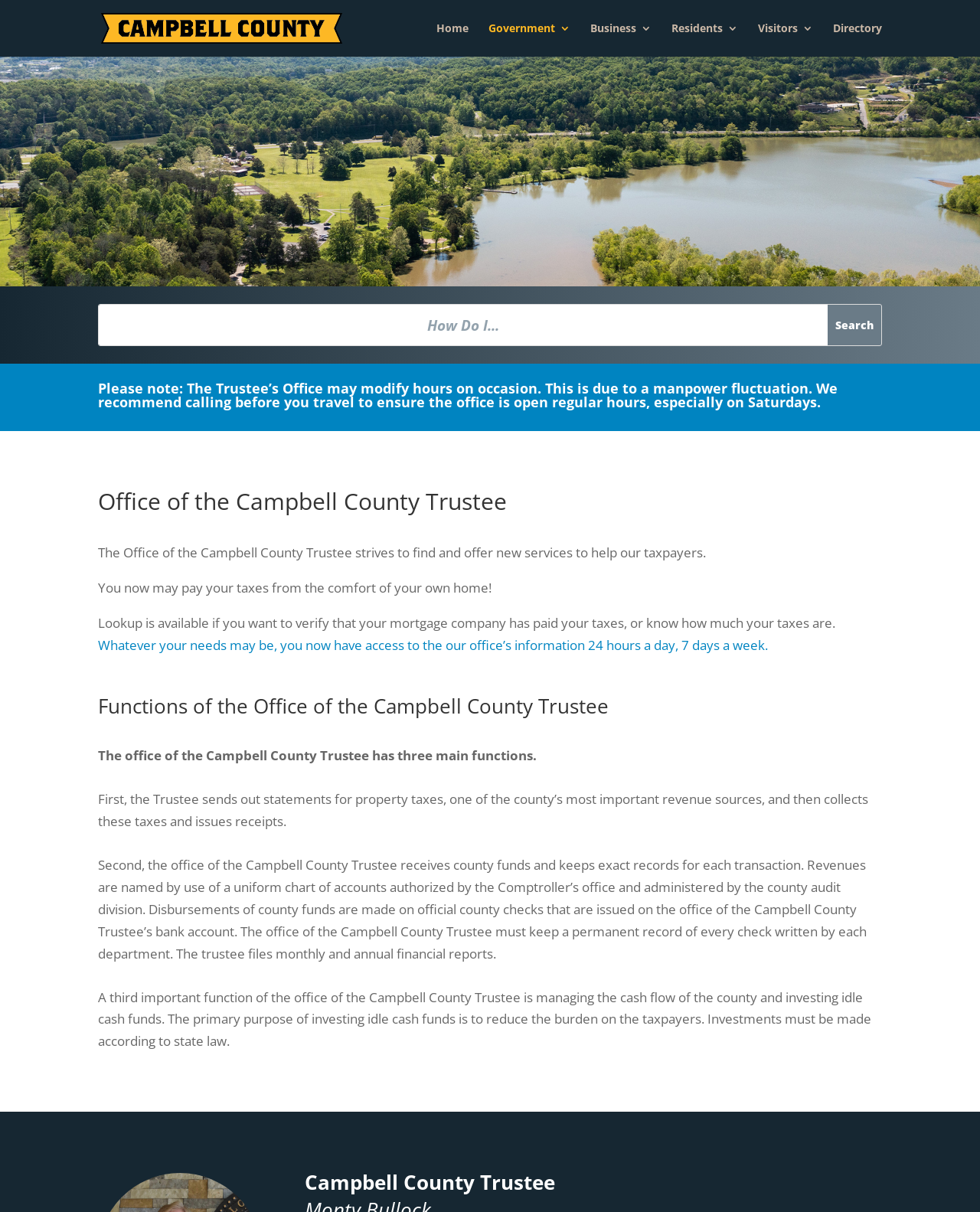What is the recommended action before visiting the Trustee's Office? Based on the screenshot, please respond with a single word or phrase.

Call before you travel